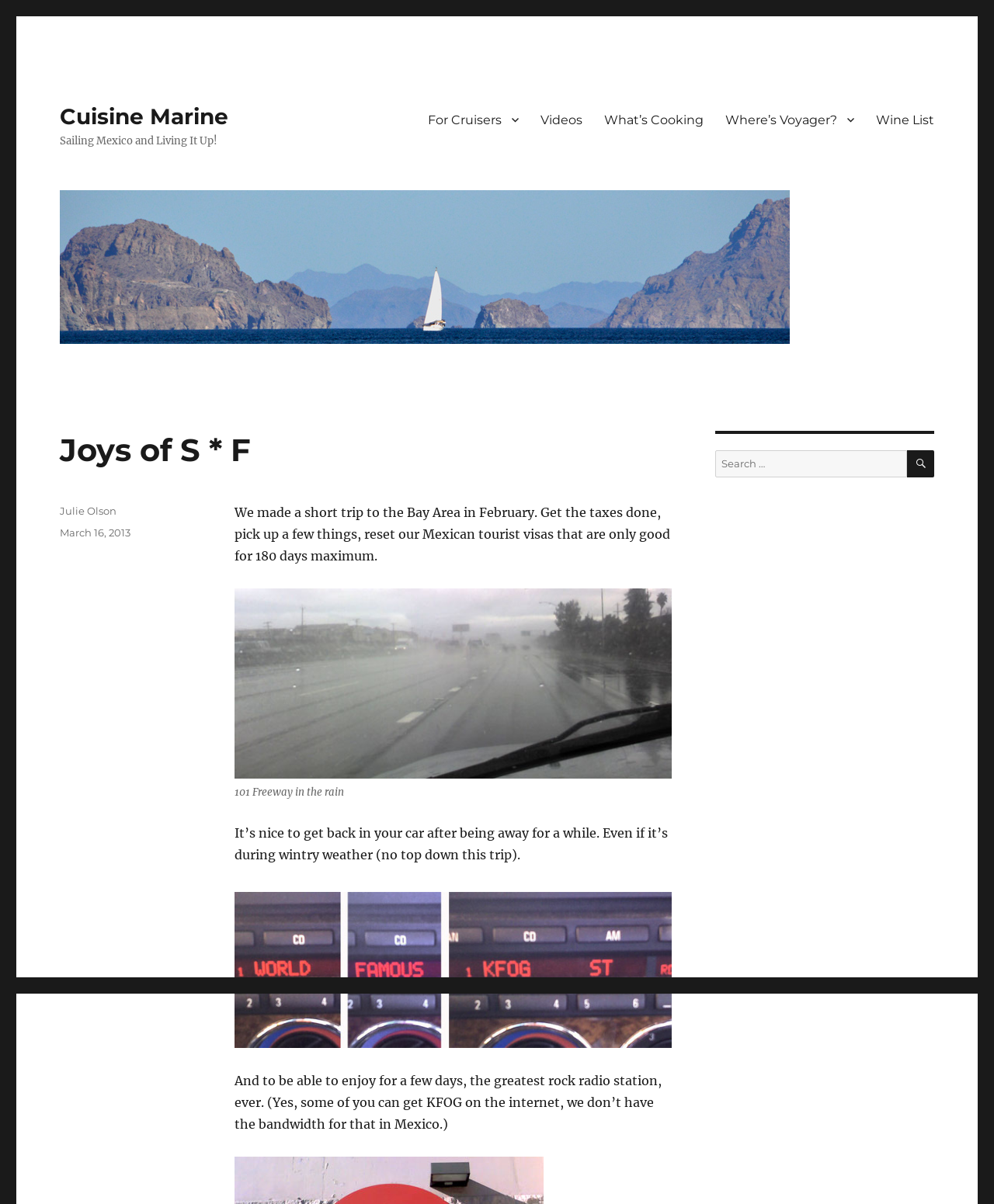Please identify the bounding box coordinates for the region that you need to click to follow this instruction: "Click on the 'Cuisine Marine' link".

[0.06, 0.086, 0.23, 0.108]